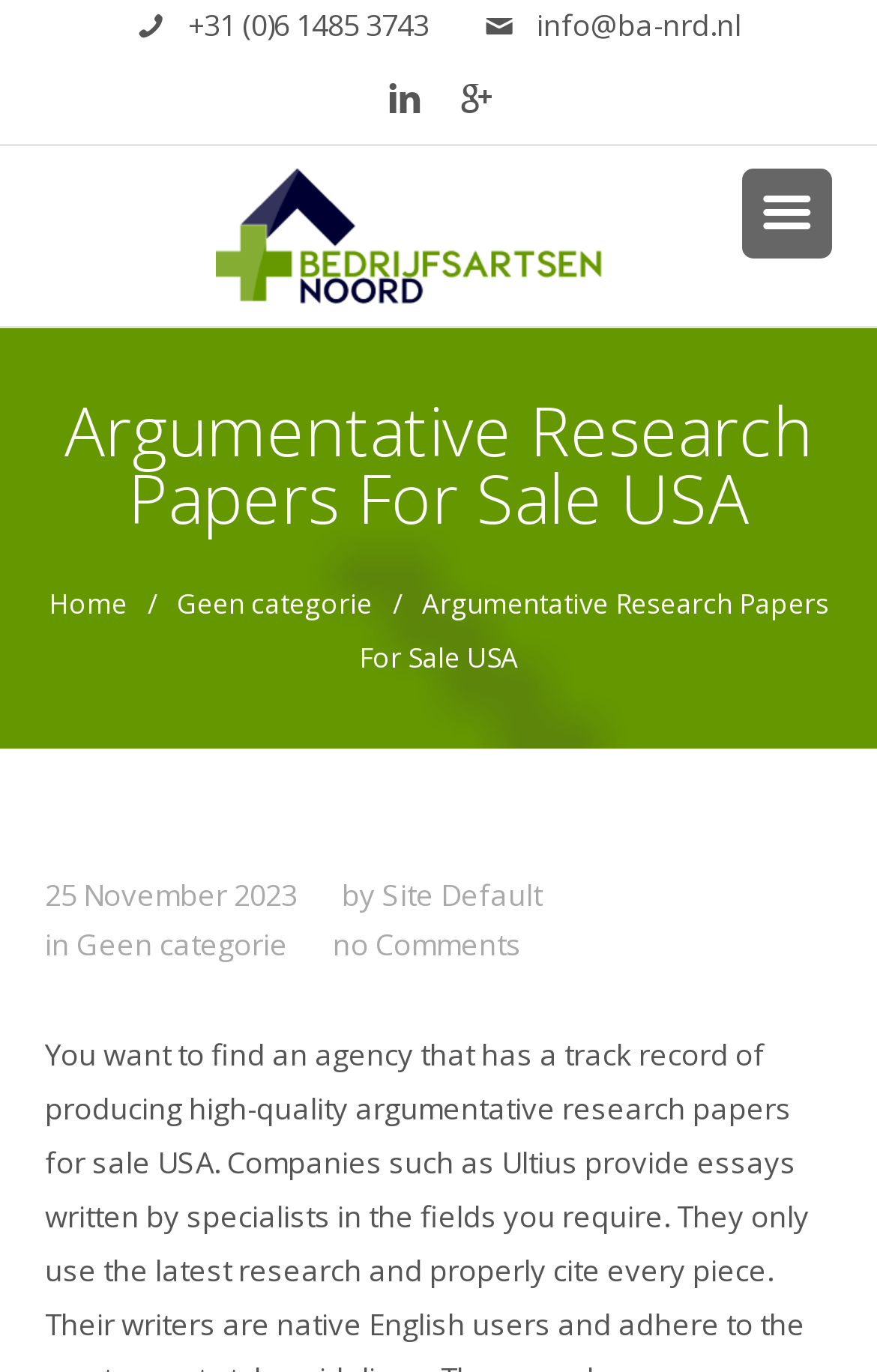Please give a one-word or short phrase response to the following question: 
What is the category of the latest article?

Geen categorie